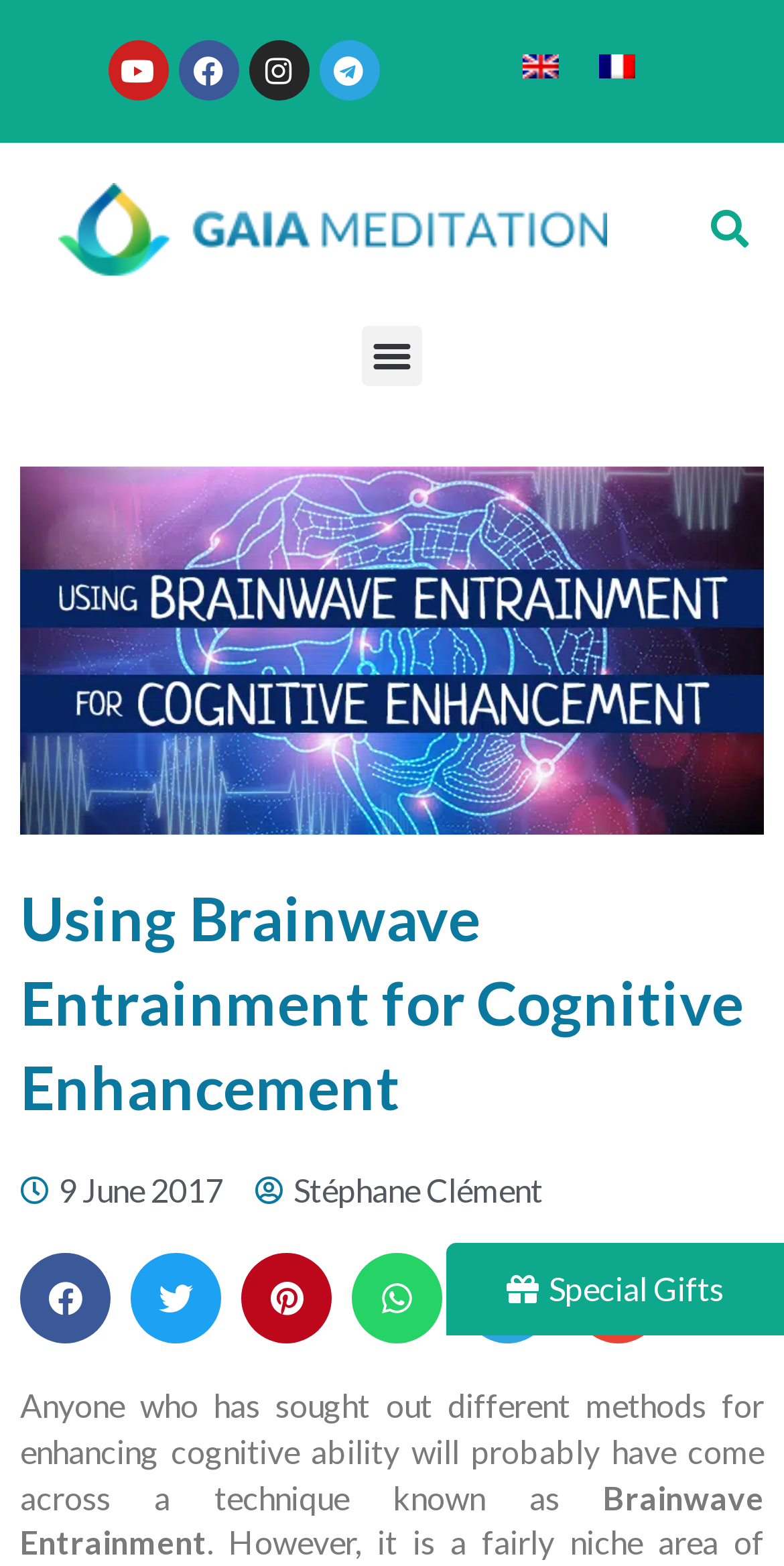What is the date of the article?
Look at the image and answer the question with a single word or phrase.

9 June 2017